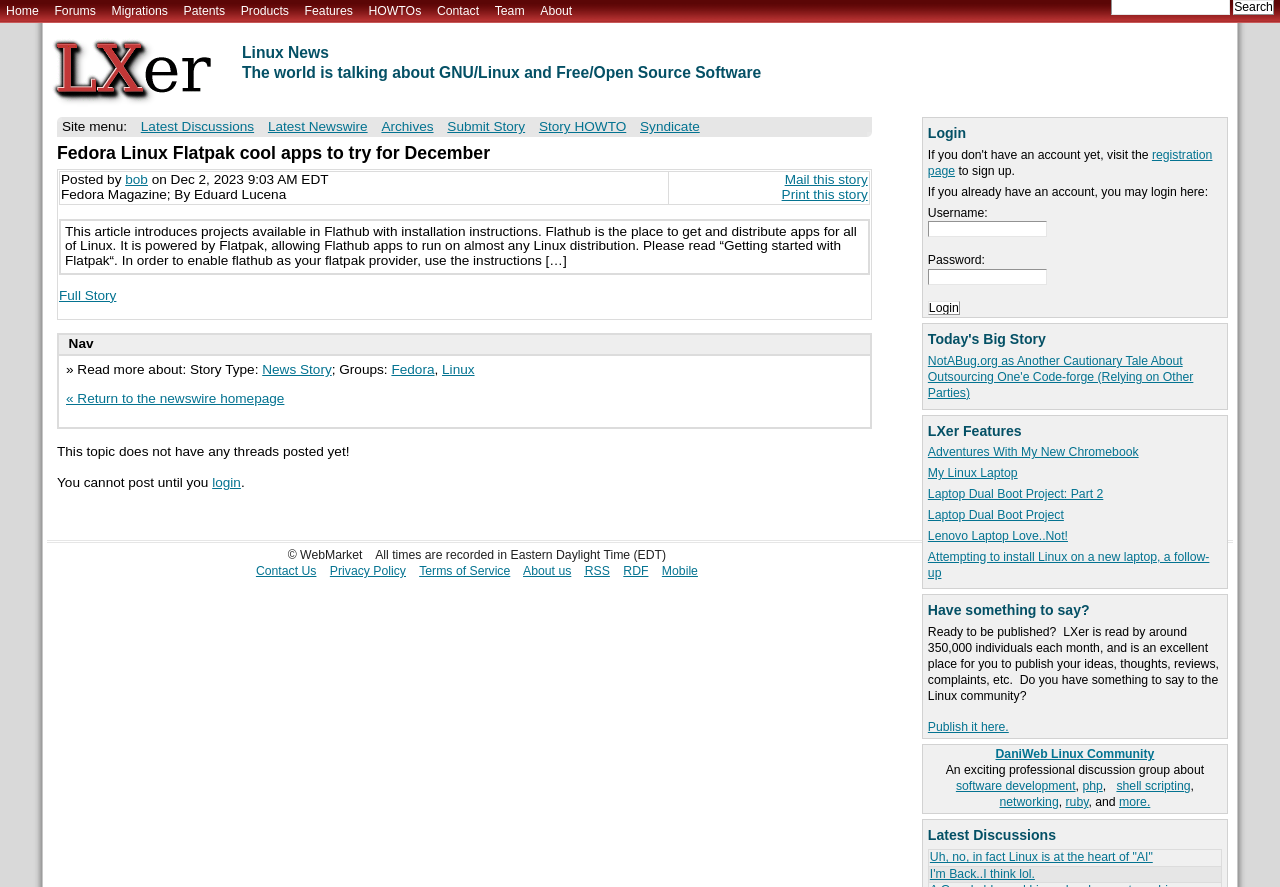Locate the bounding box coordinates of the area to click to fulfill this instruction: "Read the latest discussions". The bounding box should be presented as four float numbers between 0 and 1, in the order [left, top, right, bottom].

[0.725, 0.932, 0.955, 0.952]